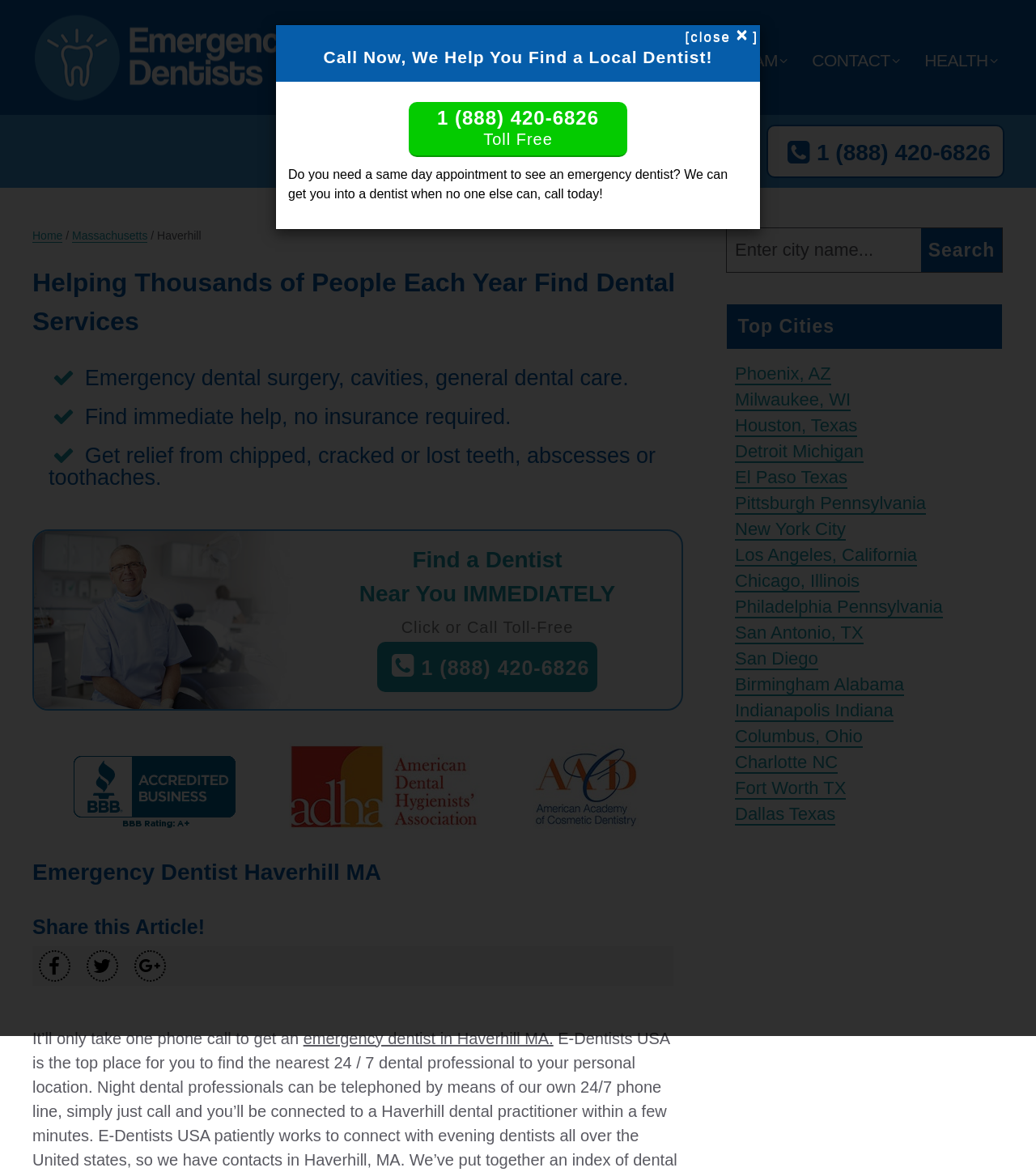Can you extract the primary headline text from the webpage?

Emergency Dentist Haverhill MA